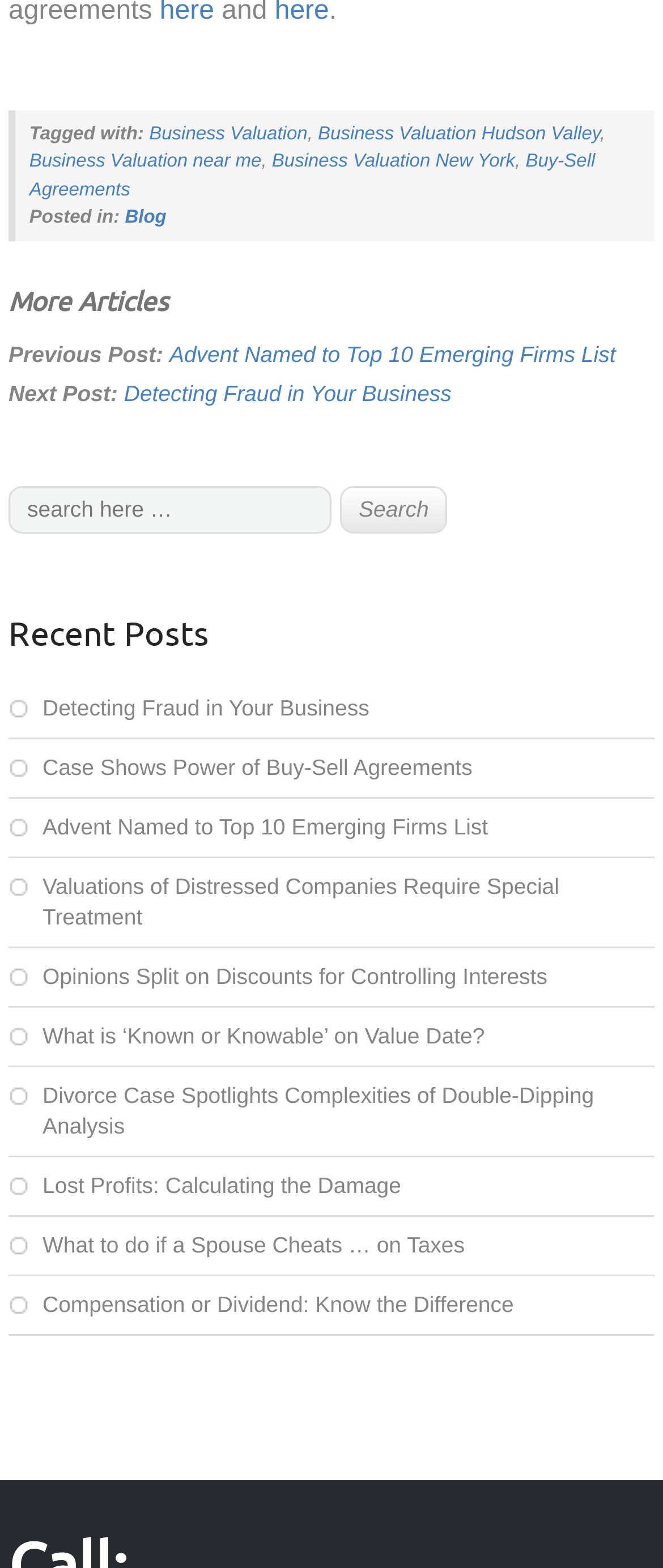Determine the bounding box coordinates of the section I need to click to execute the following instruction: "Search for a topic". Provide the coordinates as four float numbers between 0 and 1, i.e., [left, top, right, bottom].

[0.013, 0.31, 0.5, 0.34]